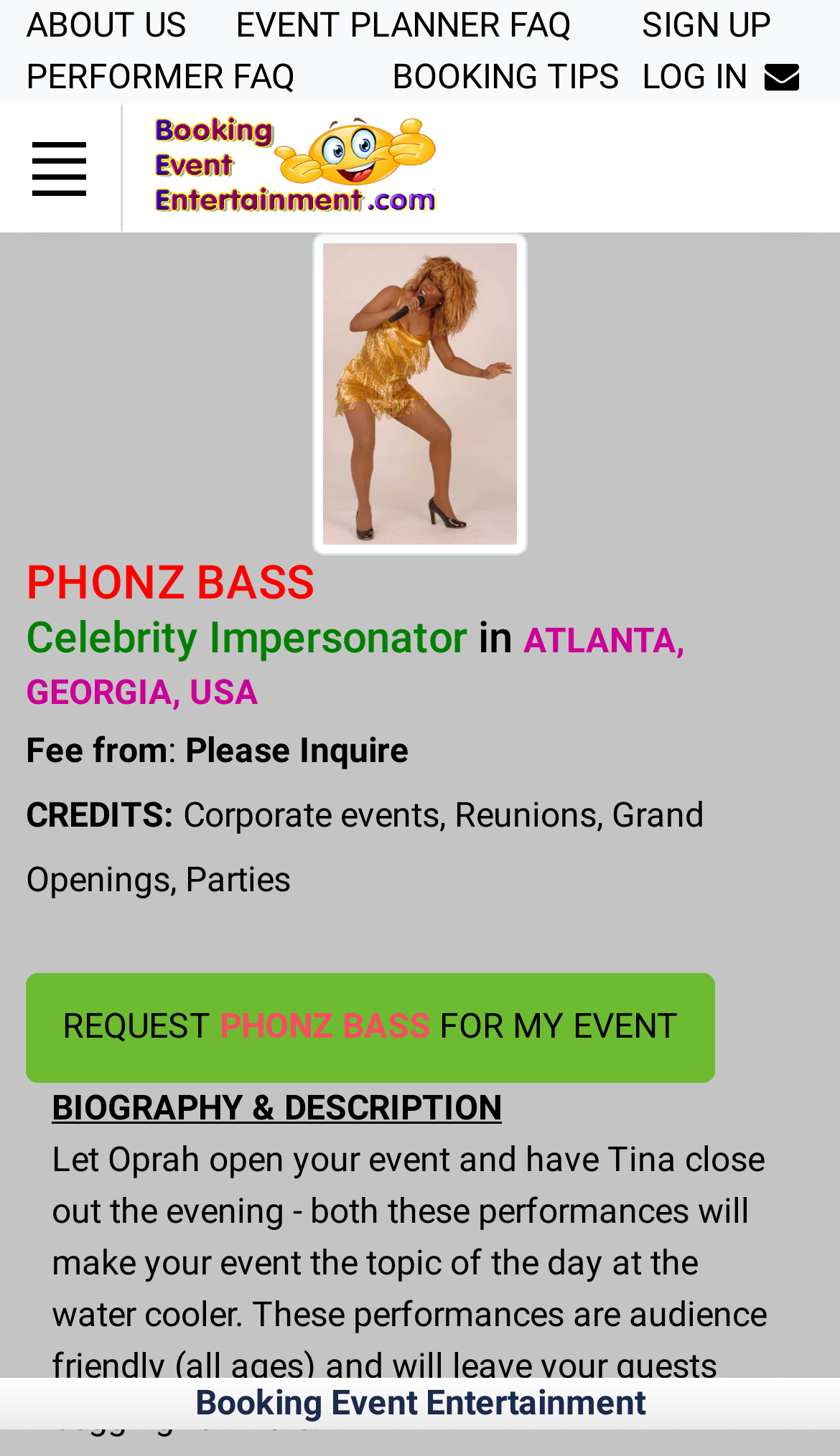Offer a comprehensive description of the webpage’s content and structure.

This webpage is about hiring a celebrity impersonator, Phonz Bass, for parties or corporate events. At the top, there are several links, including "ABOUT US", "EVENT PLANNER FAQ", "PERFORMER FAQ", "BOOKING TIPS", "SIGN UP", and "LOG IN", which are aligned horizontally across the page. To the right of these links, there is a small icon.

Below the links, there is a small image, followed by a link to "BookingEventEntertainment.com" with a corresponding image. On the right side of the page, there is a larger image of Phonz Bass.

The main content of the page starts with two headings, "PHONZ BASS" and "Celebrity Impersonator in ATLANTA, GEORGIA, USA", which are stacked vertically. Below the headings, there is a section with text "Fee from" followed by "Please Inquire". 

Further down, there is a section with the title "CREDITS:" and a list of events that Phonz Bass can perform at, such as corporate events, reunions, and parties. 

A prominent call-to-action button "REQUEST PHONZ BASS FOR MY EVENT" is located below the credits section. 

The biography and description of Phonz Bass are presented in a block of text, which describes the type of performances he offers. 

At the bottom of the page, there is a footer section with the text "Booking Event Entertainment".